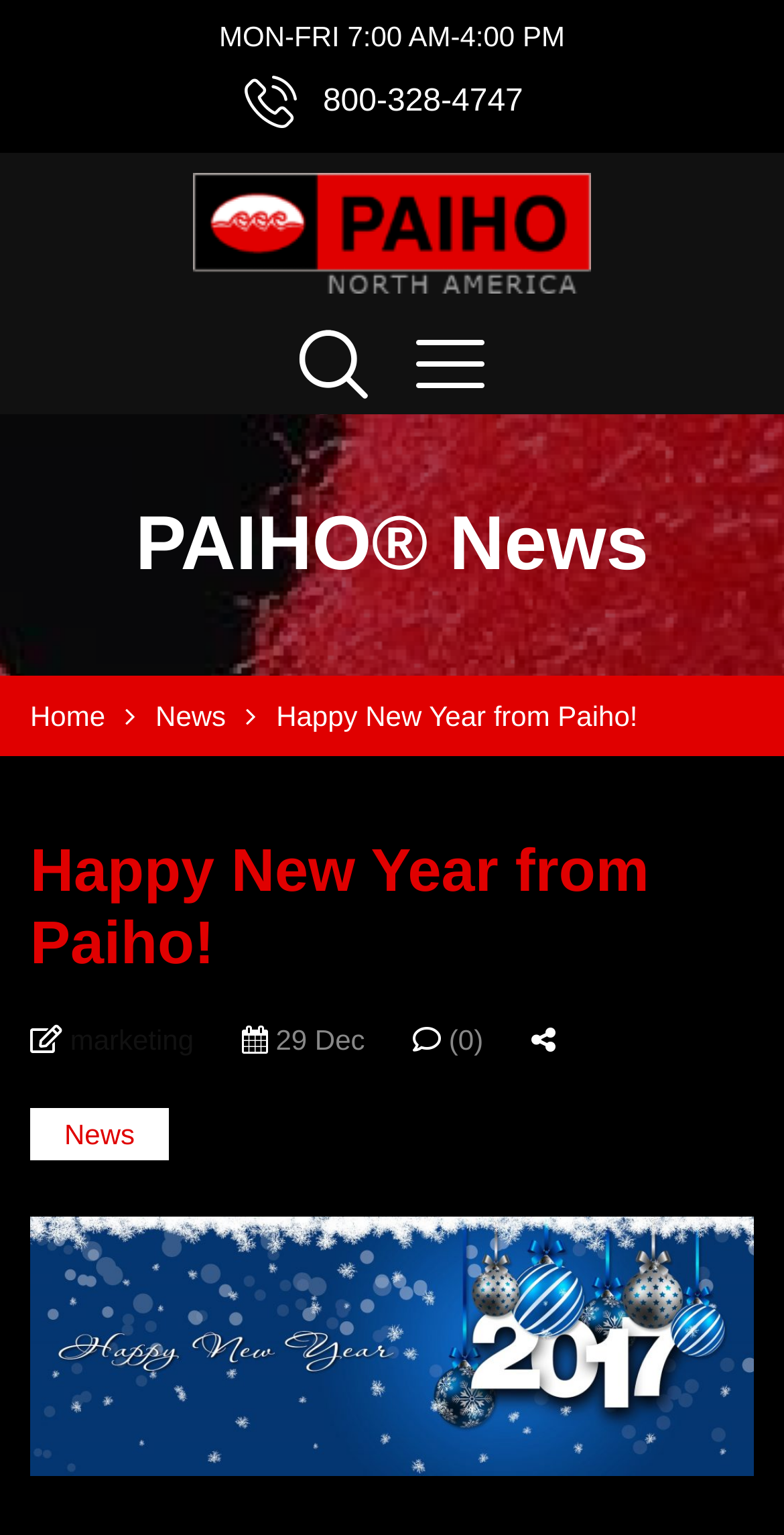Generate a thorough caption that explains the contents of the webpage.

The webpage is a news article page from Paiho USA, with a festive theme for the new year. At the top, there are three links: "MON-FRI 7:00 AM-4:00 PM", "800-328-4747", and an empty link. Below these links, there is a figure containing an image of the "PAIHO USA" logo.

To the right of the logo, there are two social media links, represented by icons. Below these icons, there is a heading "PAIHO® News" and a navigation menu labeled "Breadcrumbs" with links to "Home" and "News". The main content of the page is a news article titled "Happy New Year from Paiho!", which is also the title of the webpage.

The article has a brief summary, followed by three links: one with a marketing icon, one with a date "29 Dec", and one with a comment icon and a count of zero. To the right of these links, there is a share icon. Below these elements, there is a table with a link to "News". The main image of the article is a festive "Happy New Year 2017" image, which takes up most of the bottom half of the page.